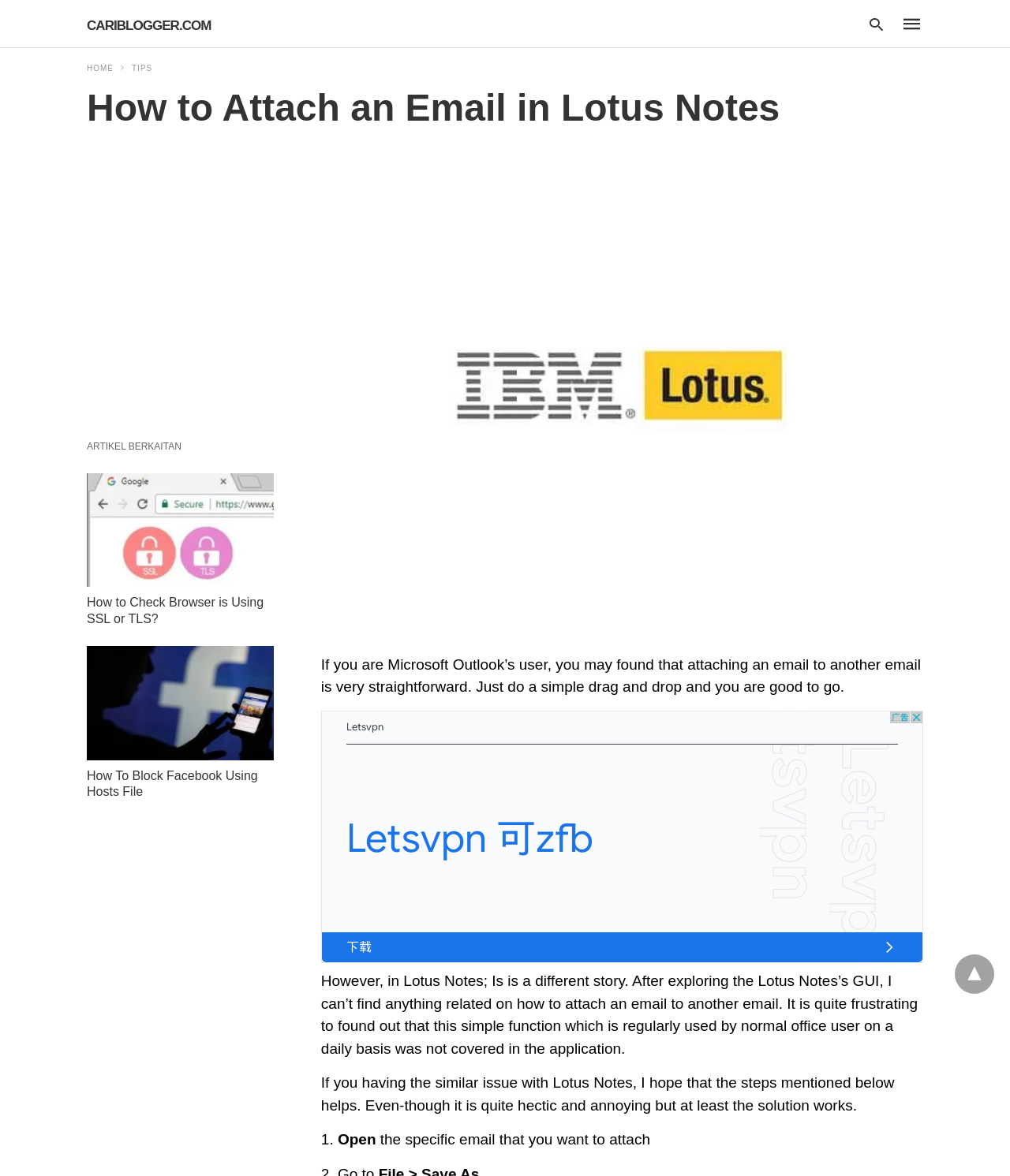Generate the text content of the main heading of the webpage.

How to Attach an Email in Lotus Notes